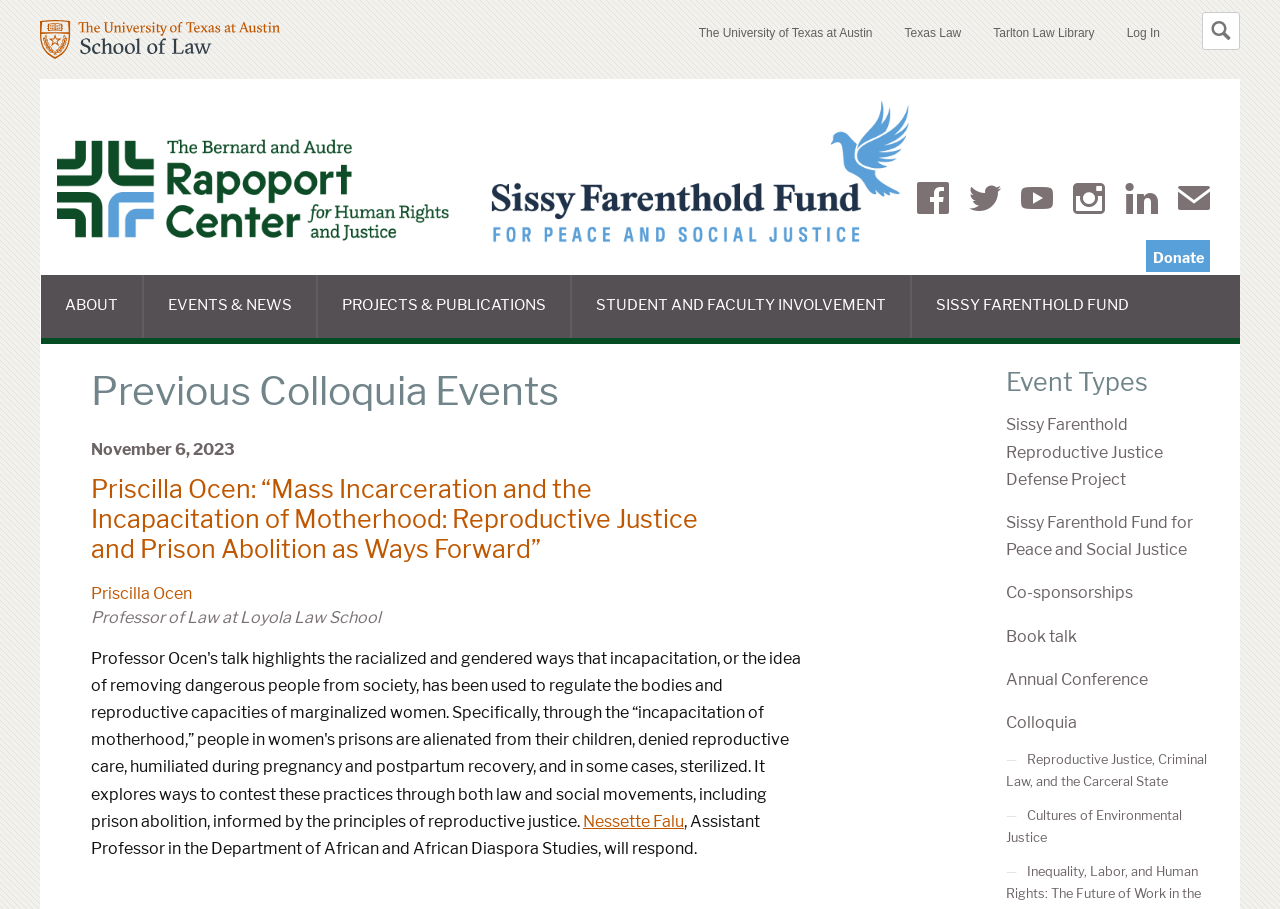Locate the bounding box coordinates of the area to click to fulfill this instruction: "Search for something". The bounding box should be presented as four float numbers between 0 and 1, in the order [left, top, right, bottom].

None